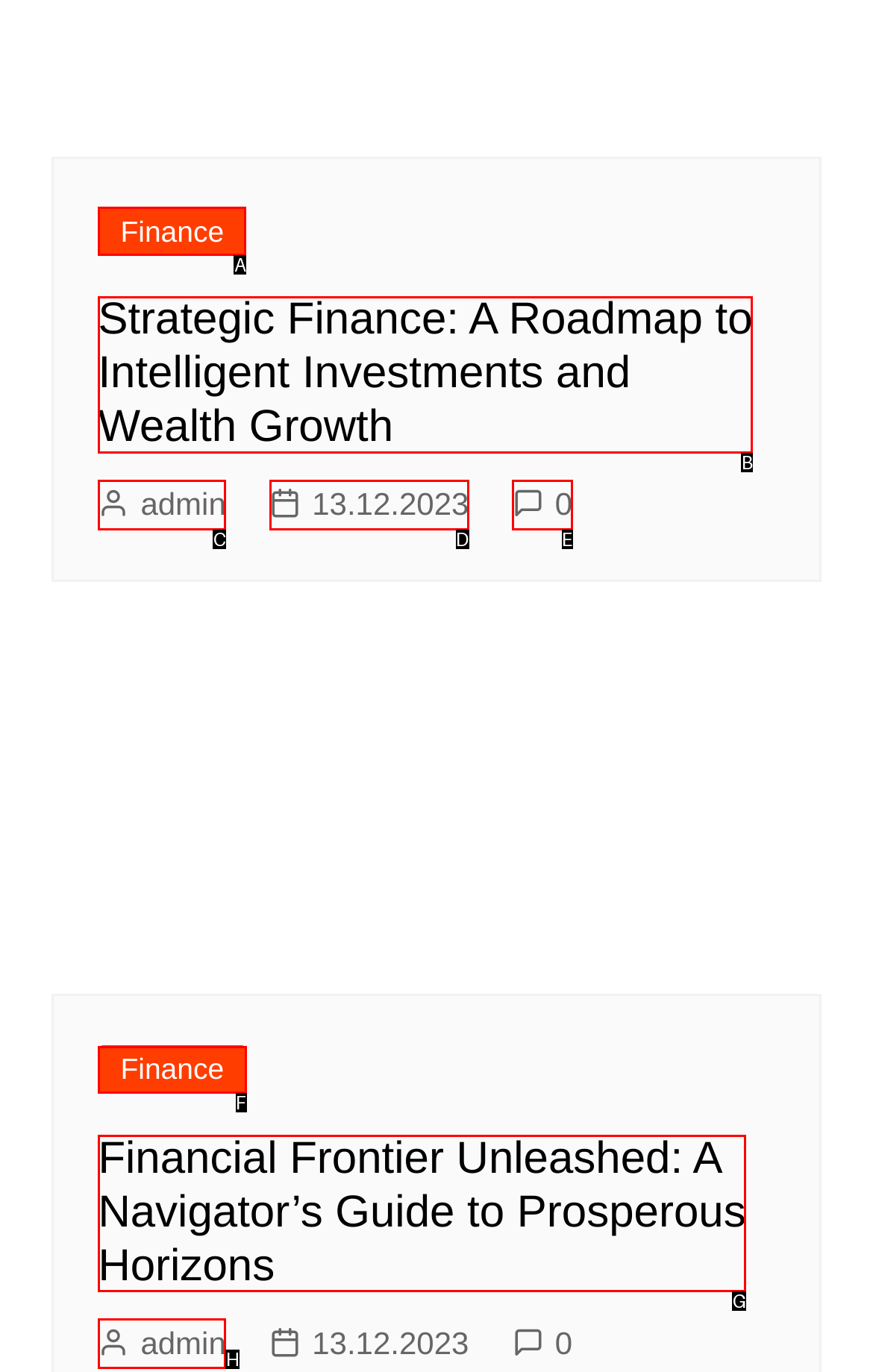Determine the letter of the UI element that you need to click to perform the task: Click on 'Finance'.
Provide your answer with the appropriate option's letter.

A